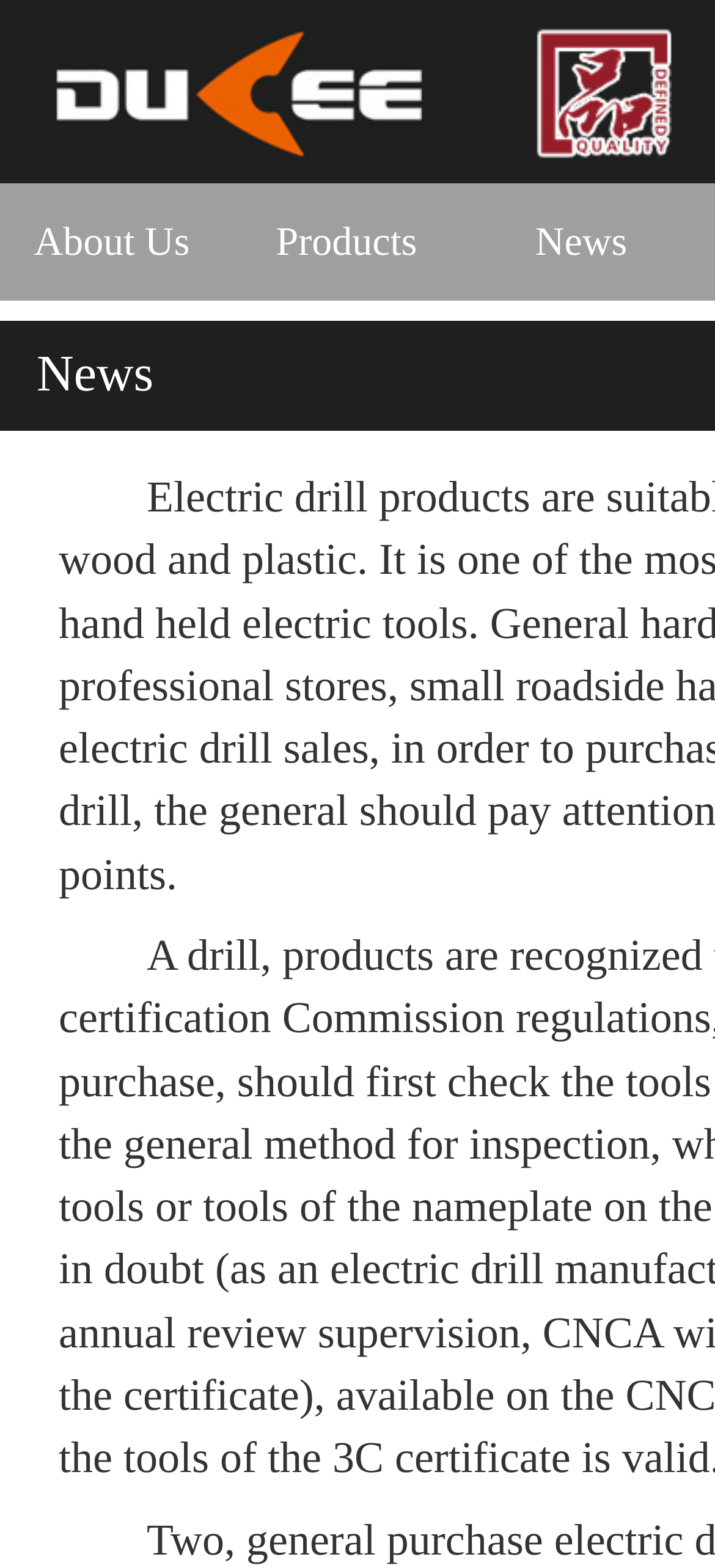Bounding box coordinates should be in the format (top-left x, top-left y, bottom-right x, bottom-right y) and all values should be floating point numbers between 0 and 1. Determine the bounding box coordinate for the UI element described as: About Us

[0.0, 0.117, 0.313, 0.192]